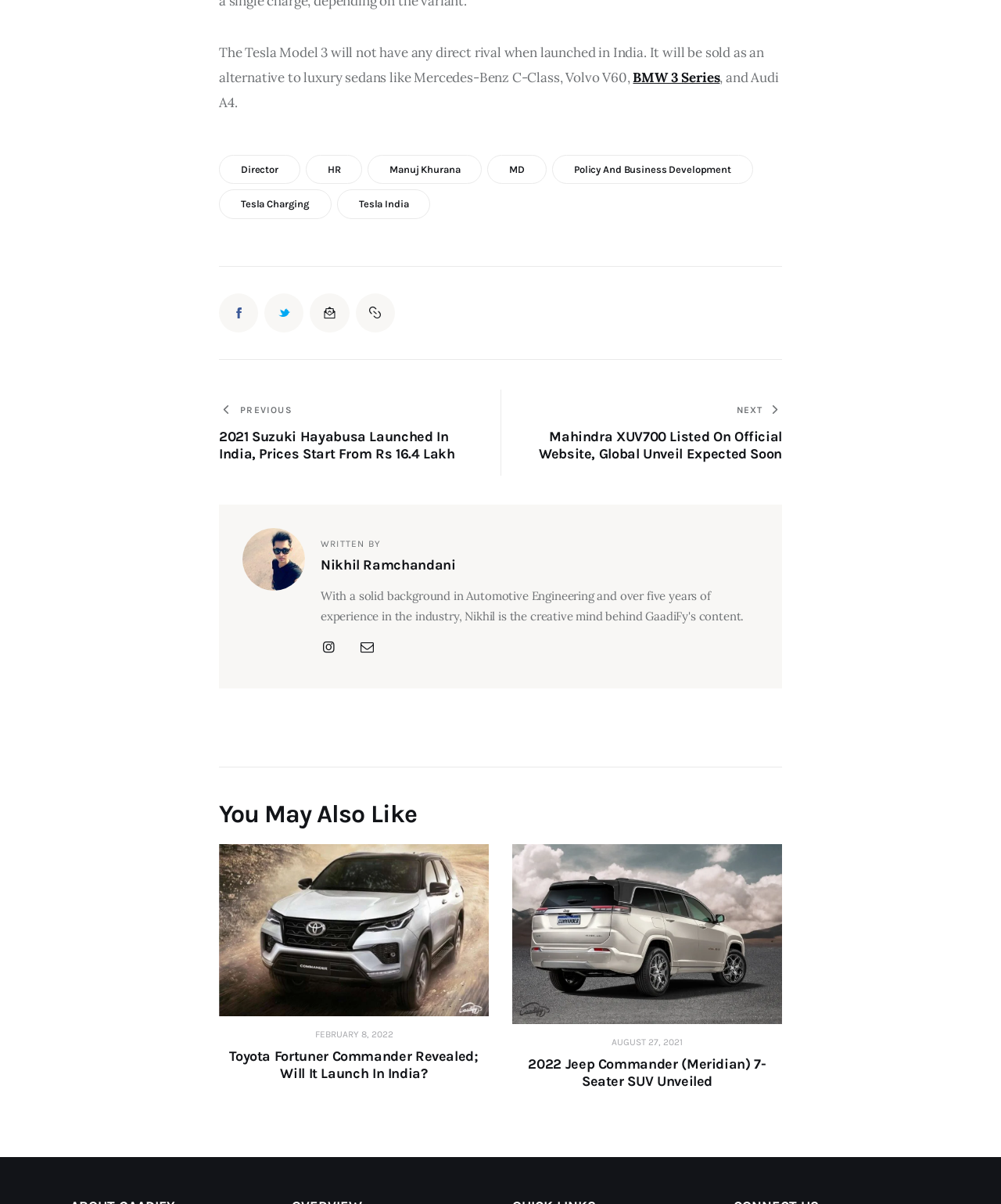Please specify the bounding box coordinates for the clickable region that will help you carry out the instruction: "Read the article about Toyota Fortuner Commander".

[0.219, 0.87, 0.488, 0.899]